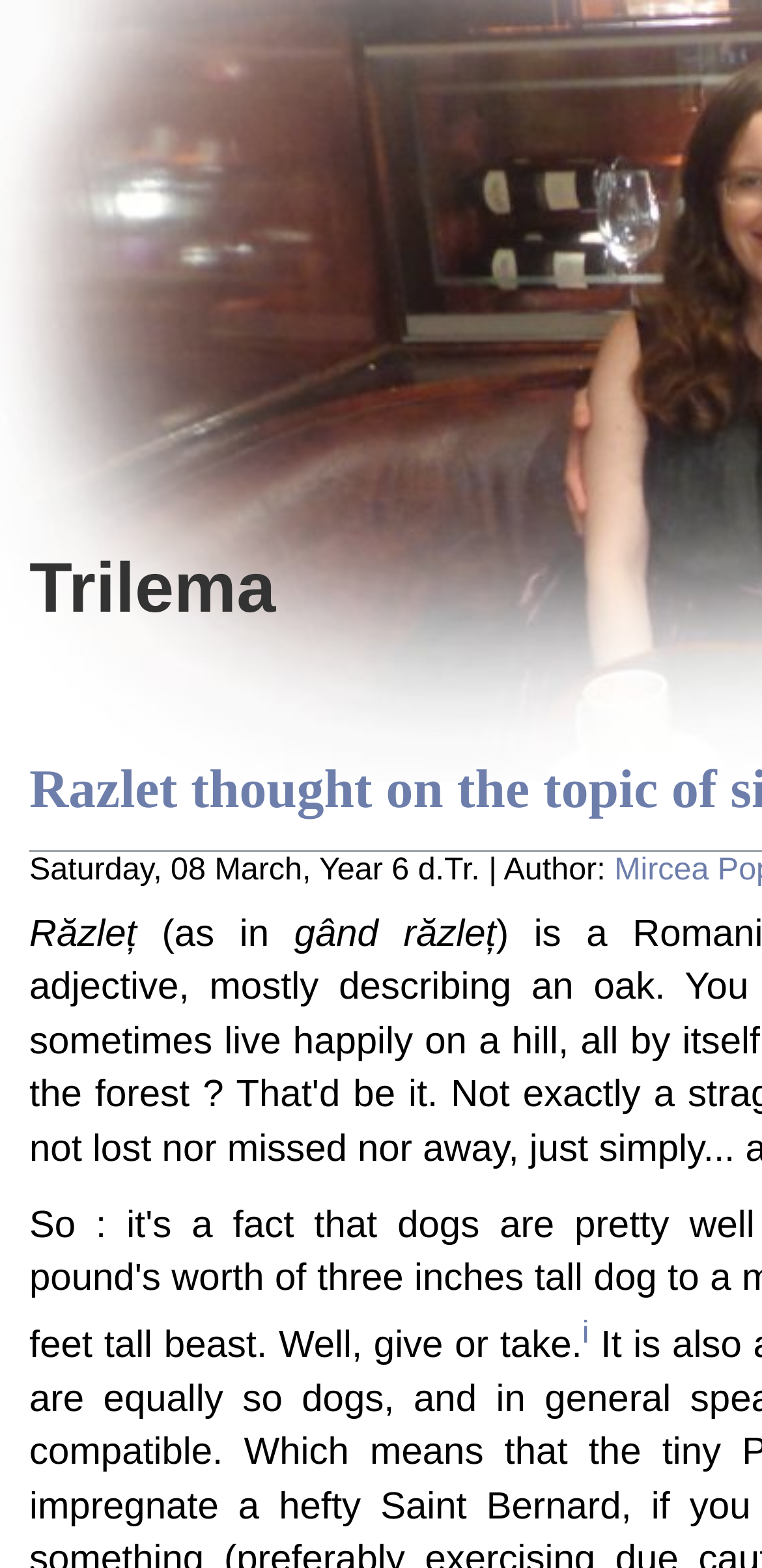What is the name of the blog?
Please give a detailed and elaborate answer to the question based on the image.

The name of the blog can be found in the link element with the text 'Trilema' at the top of the webpage, which suggests that it is the title of the blog.